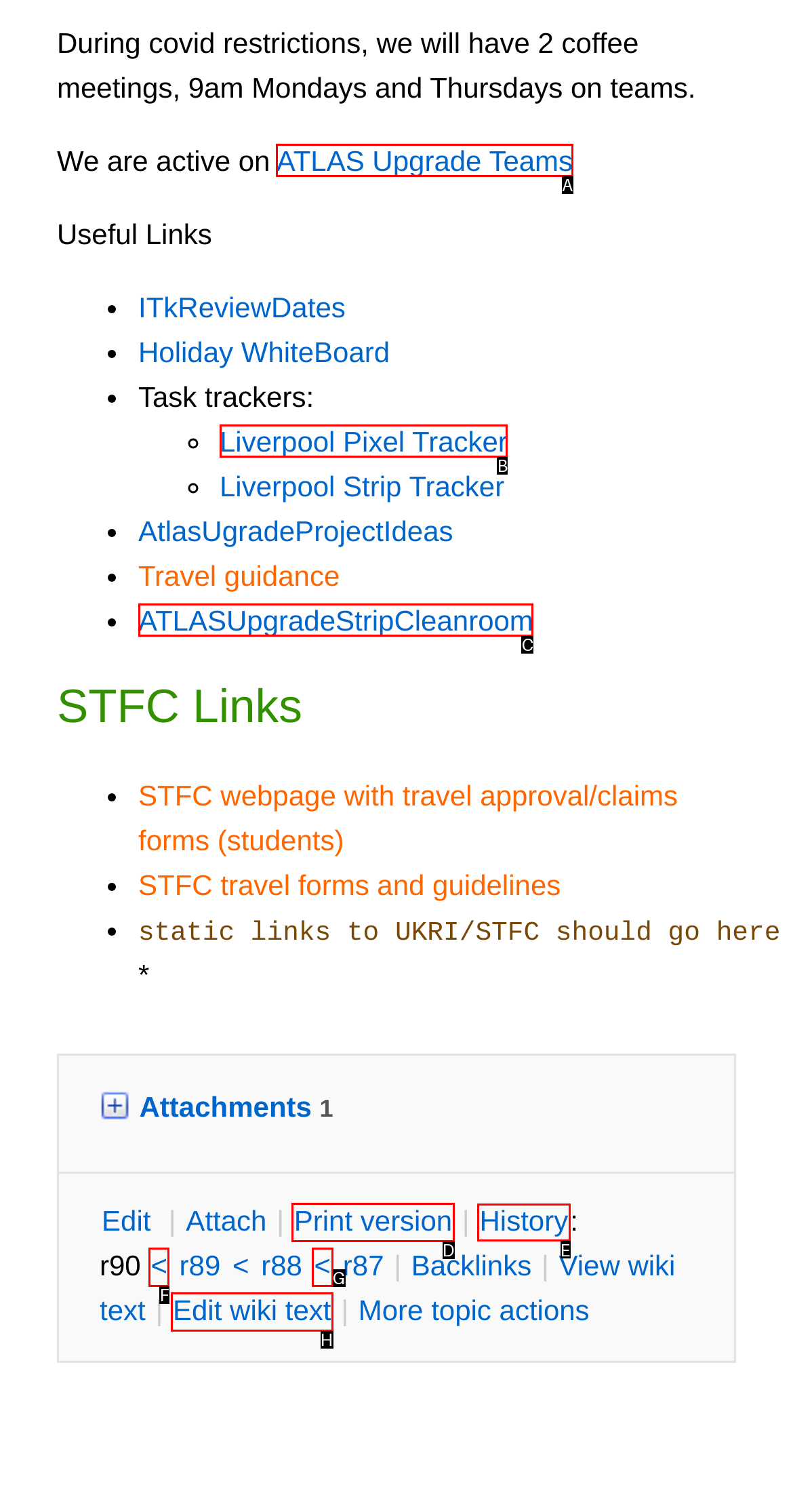Identify which HTML element should be clicked to fulfill this instruction: sign in Reply with the correct option's letter.

None